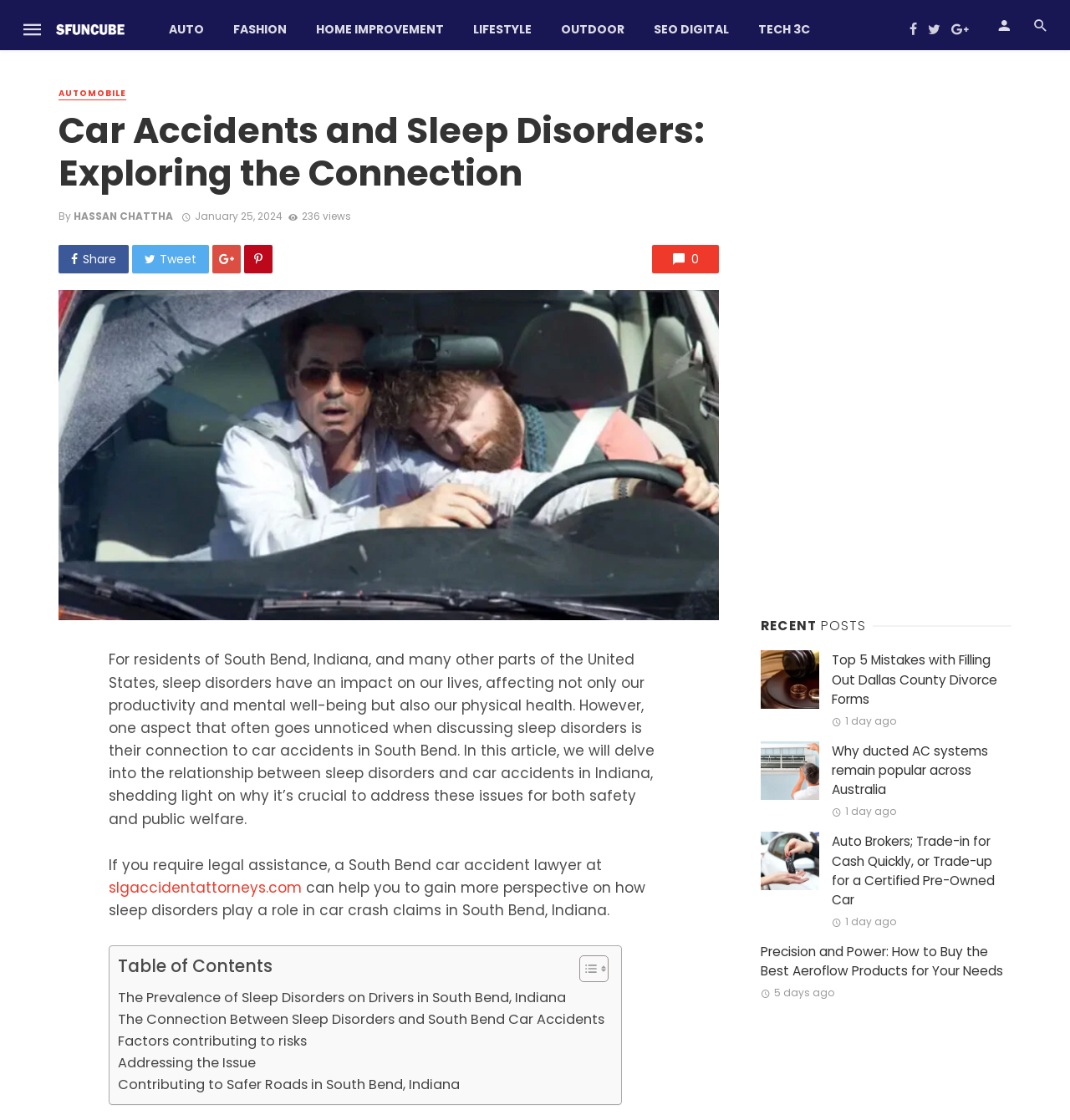Extract the main heading text from the webpage.

Car Accidents and Sleep Disorders: Exploring the Connection